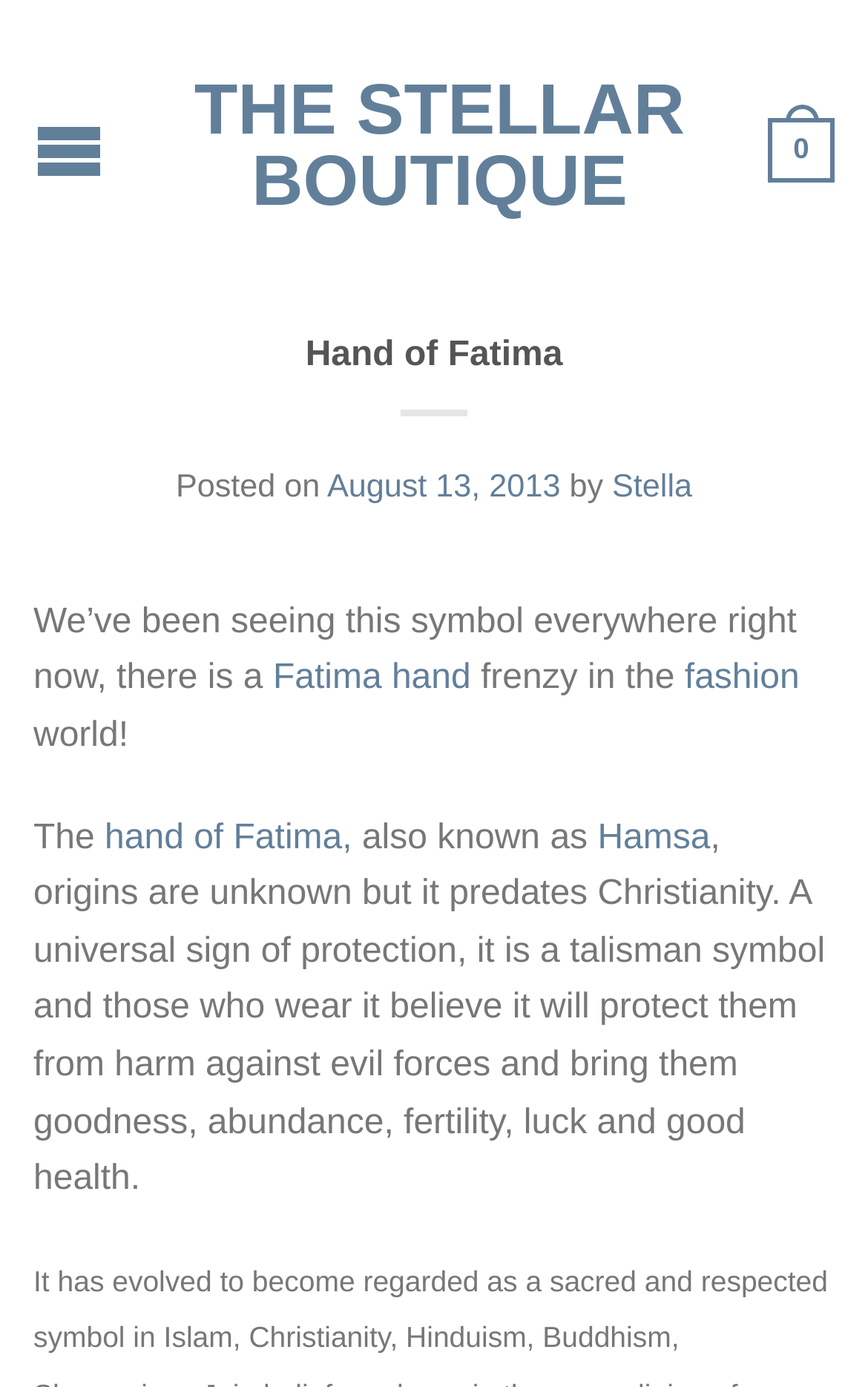Please specify the bounding box coordinates of the region to click in order to perform the following instruction: "Go to About Me page".

None